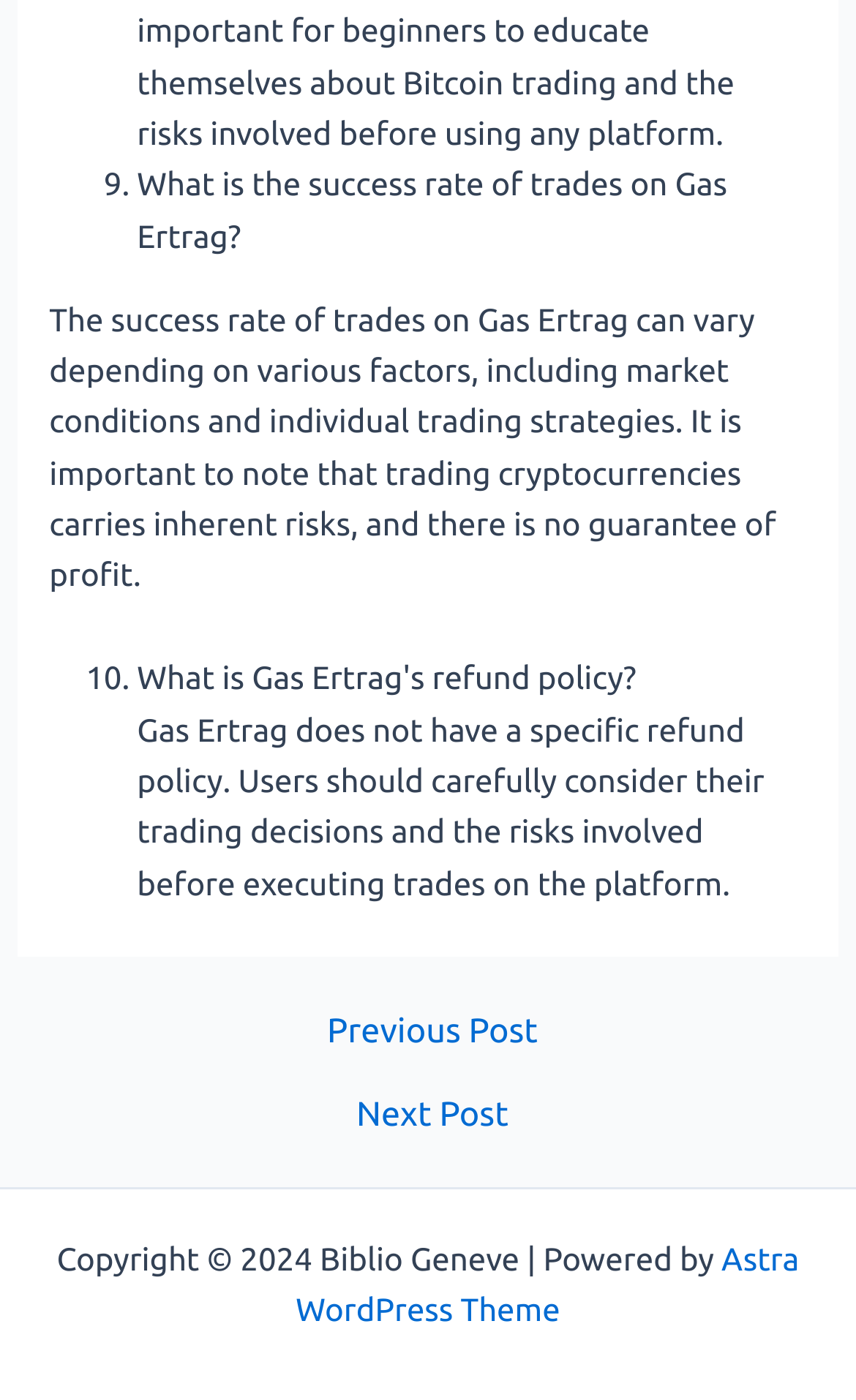What is the year of the copyright?
Look at the image and provide a detailed response to the question.

The copyright information at the bottom of the webpage states 'Copyright © 2024 Biblio Geneve', which indicates that the year of the copyright is 2024.